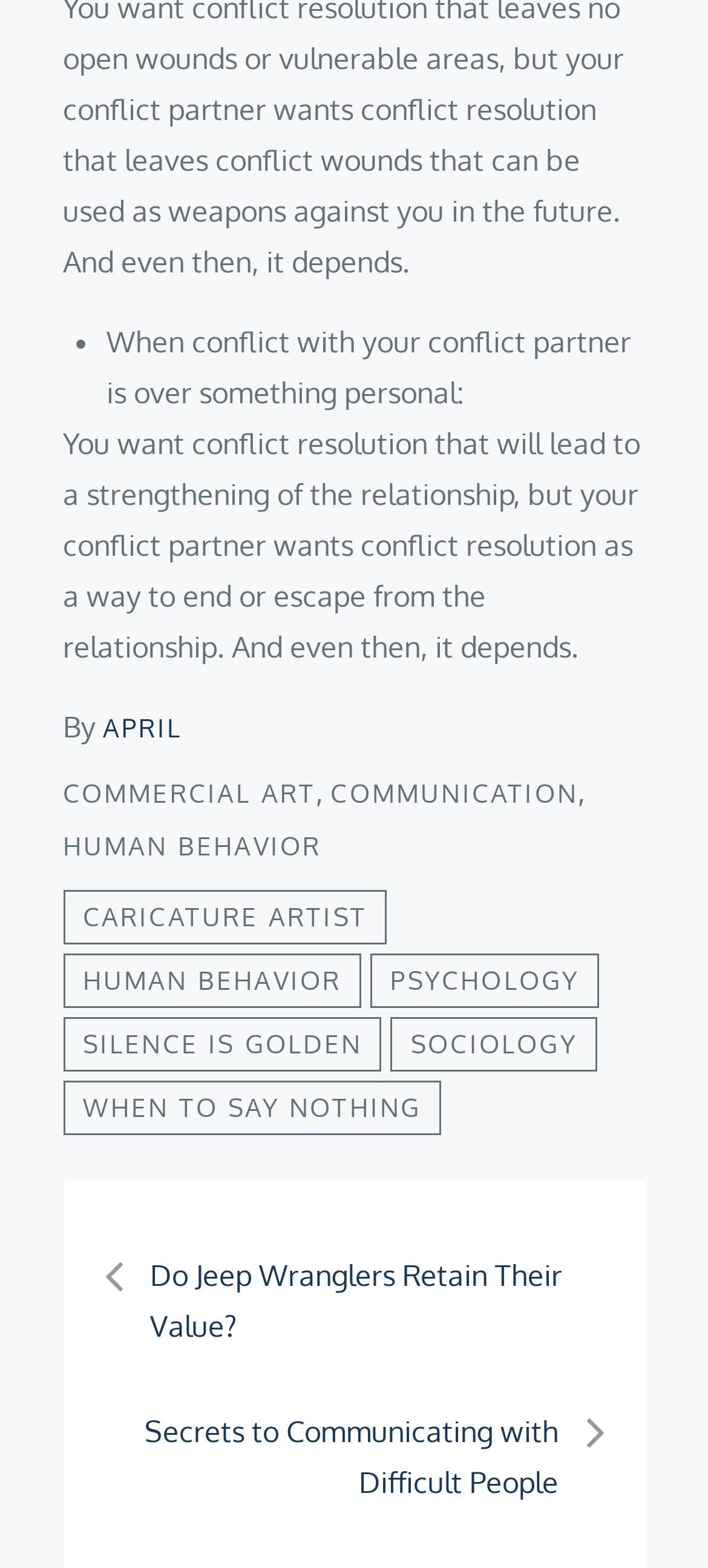Please identify the bounding box coordinates of the element I should click to complete this instruction: 'Visit COMMERCIAL ART'. The coordinates should be given as four float numbers between 0 and 1, like this: [left, top, right, bottom].

[0.088, 0.496, 0.446, 0.516]